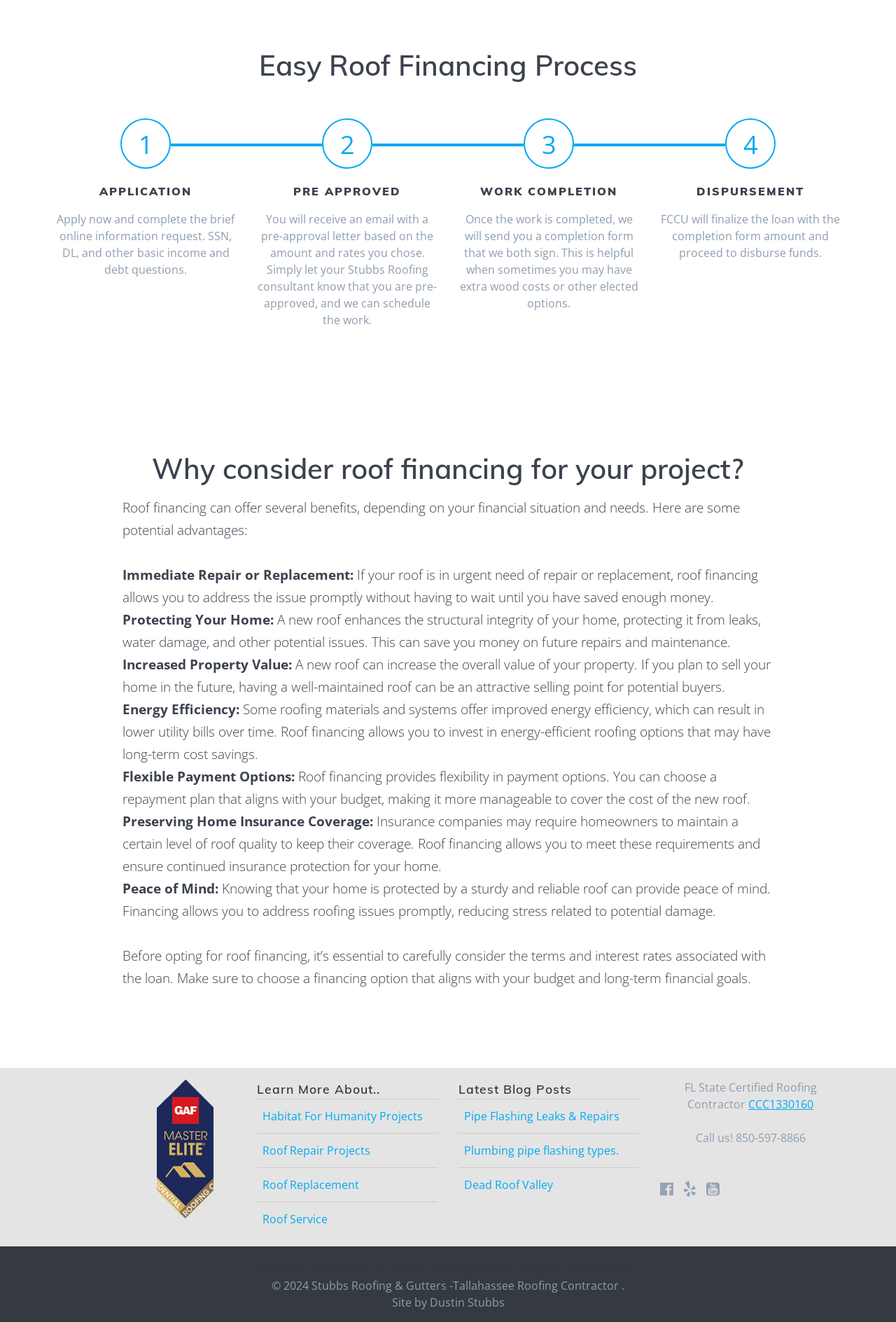Look at the image and answer the question in detail:
What is the first step in the easy roof financing process?

According to the webpage, the first step in the easy roof financing process is to 'Apply now and complete the brief online information request. SSN, DL, and other basic income and debt questions.' This is indicated by the heading 'APPLICATION' and the corresponding static text.